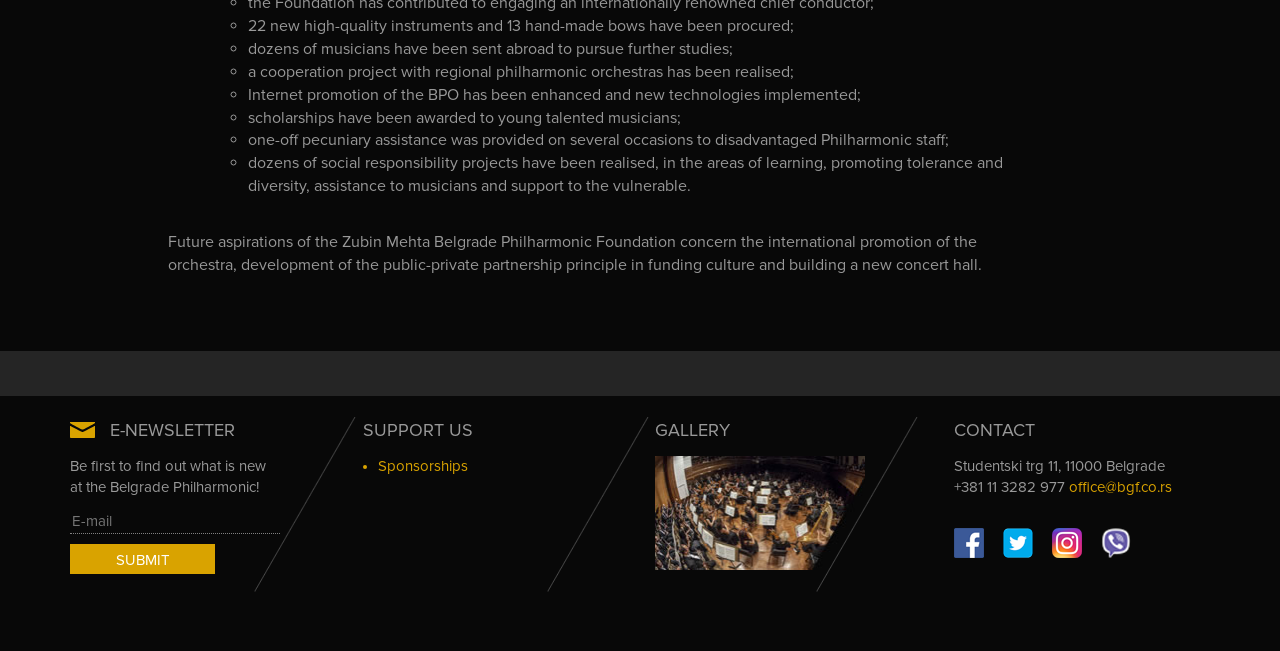Pinpoint the bounding box coordinates of the clickable element needed to complete the instruction: "Follow on Facebook". The coordinates should be provided as four float numbers between 0 and 1: [left, top, right, bottom].

[0.745, 0.811, 0.769, 0.857]